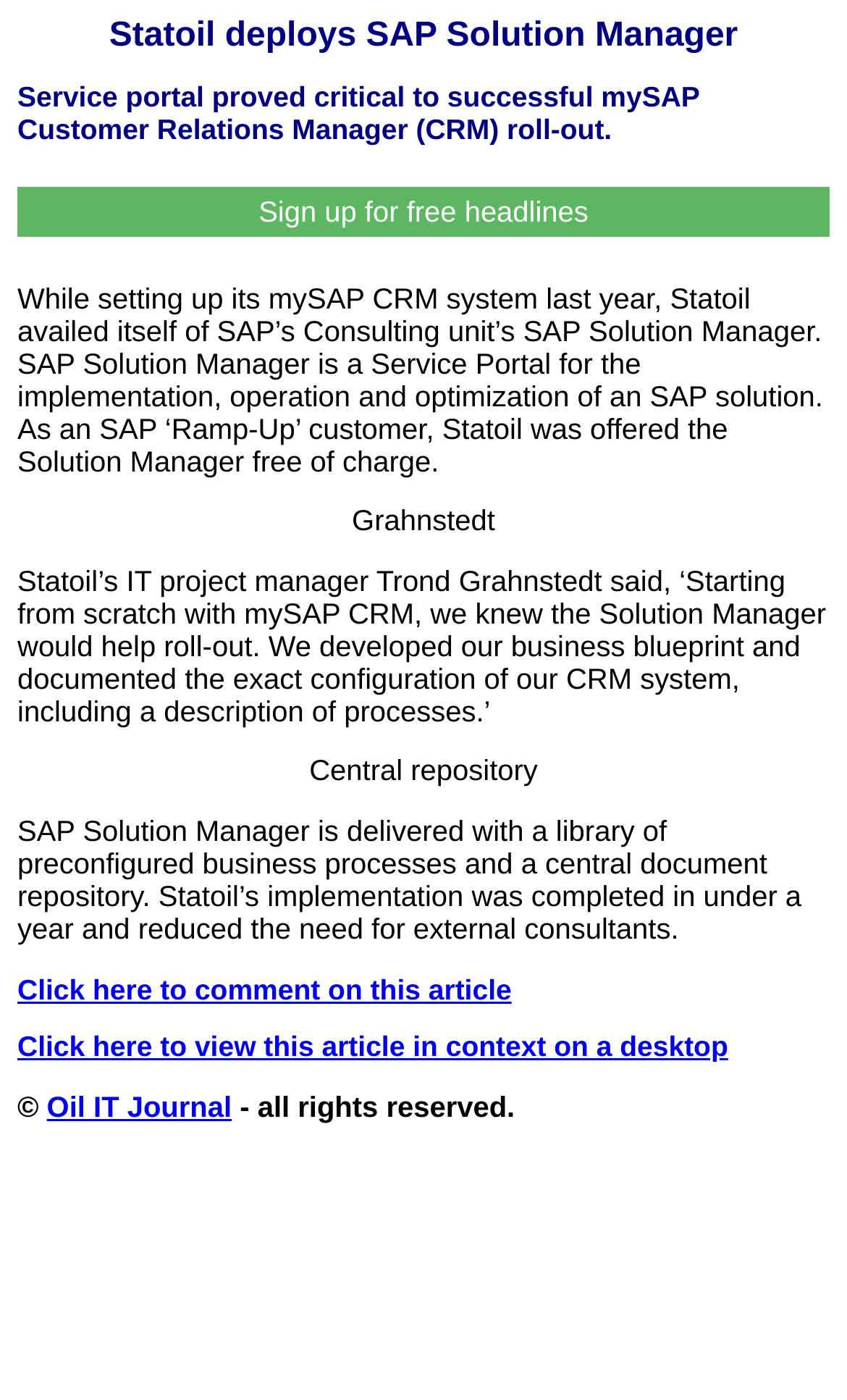What is the role of Trond Grahnstedt?
Please answer the question with as much detail as possible using the screenshot.

The answer can be found in the StaticText element 'Grahnstedt' which is followed by a quote from Trond Grahnstedt, and the quote mentions 'Statoil’s IT project manager Trond Grahnstedt', indicating that Trond Grahnstedt is the IT project manager.